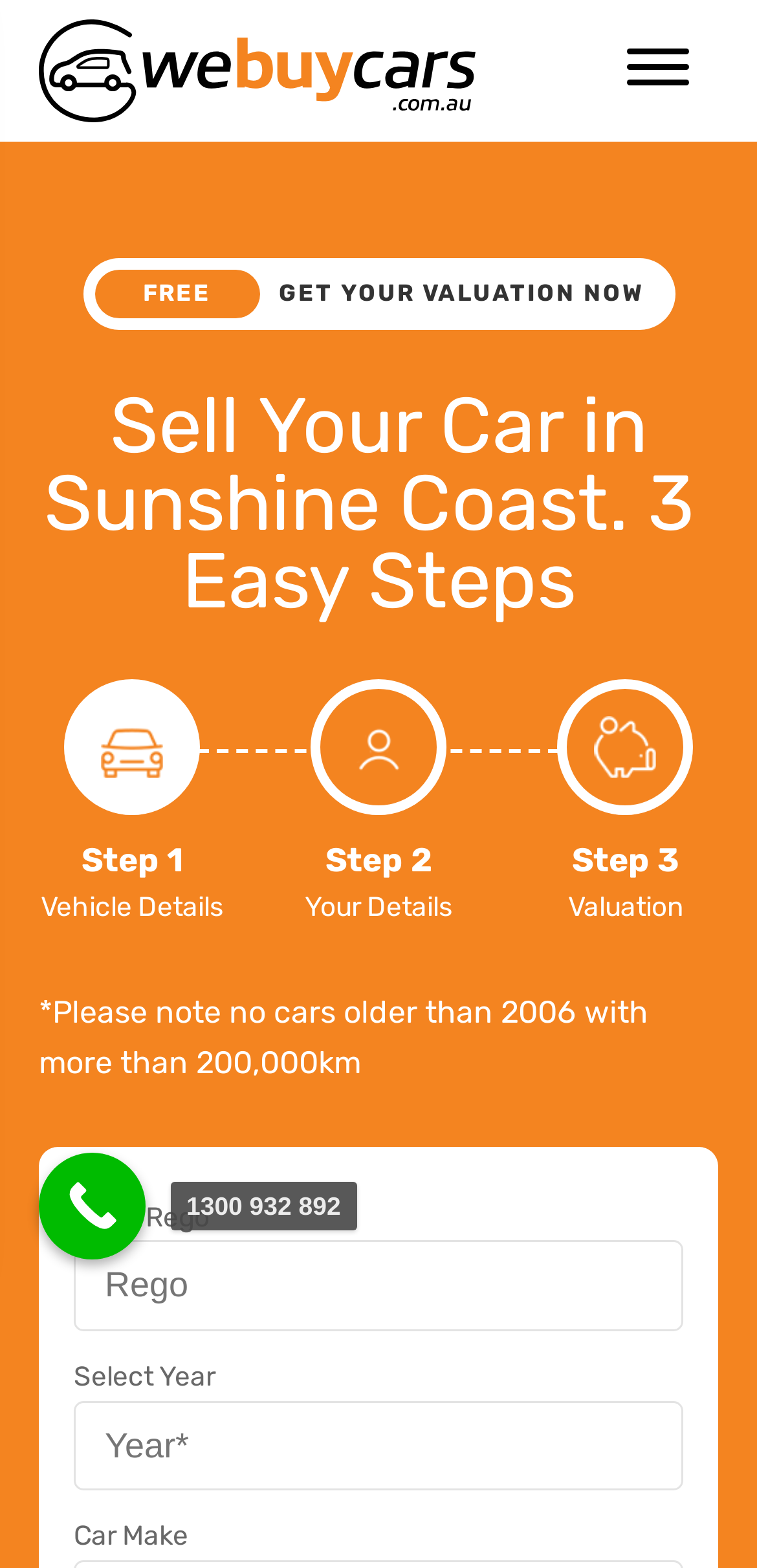Answer the question in one word or a short phrase:
What is the purpose of the 'Enter Rego' textbox?

To enter registration